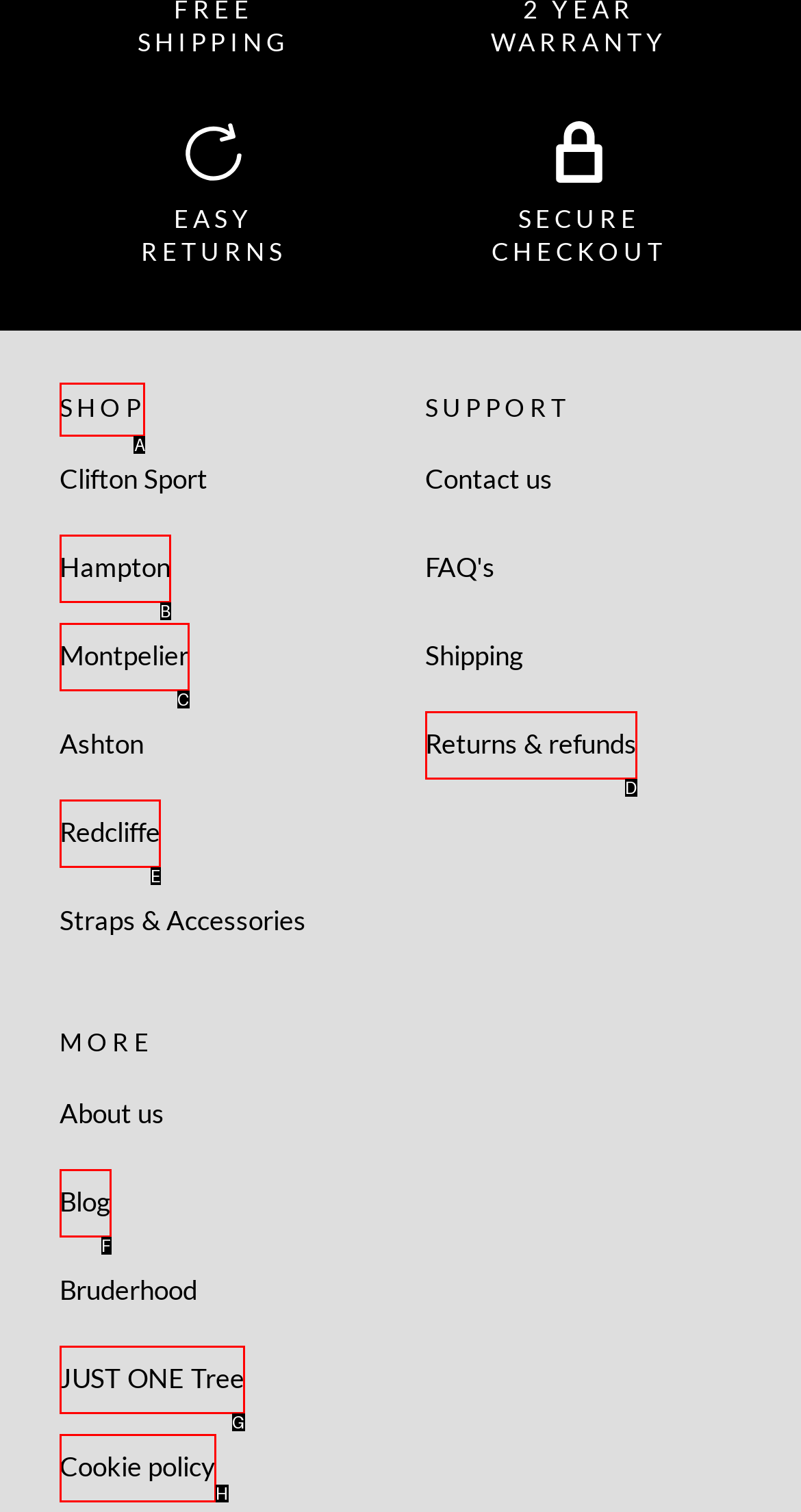Given the element description: JUST ONE Tree
Pick the letter of the correct option from the list.

G